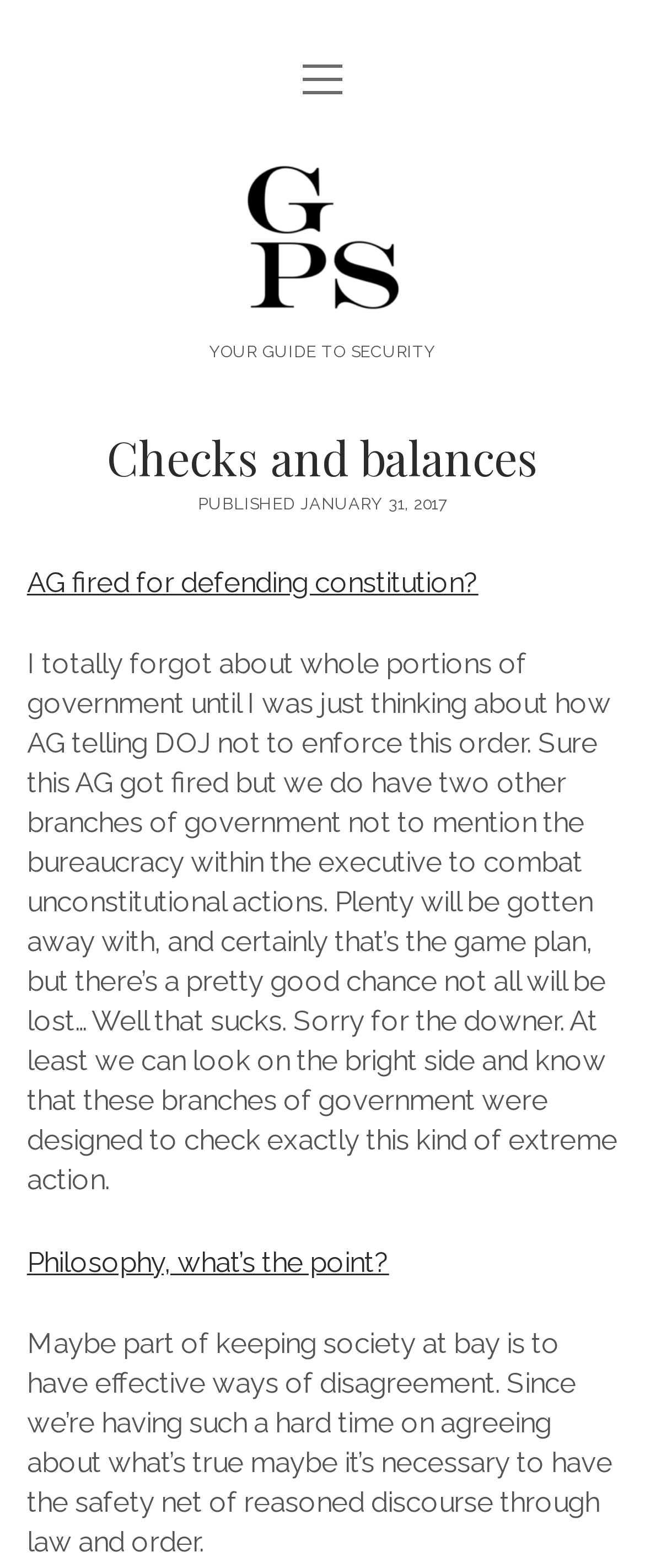Identify the bounding box coordinates of the section to be clicked to complete the task described by the following instruction: "Visit the DIARY page". The coordinates should be four float numbers between 0 and 1, formatted as [left, top, right, bottom].

[0.423, 0.079, 0.577, 0.117]